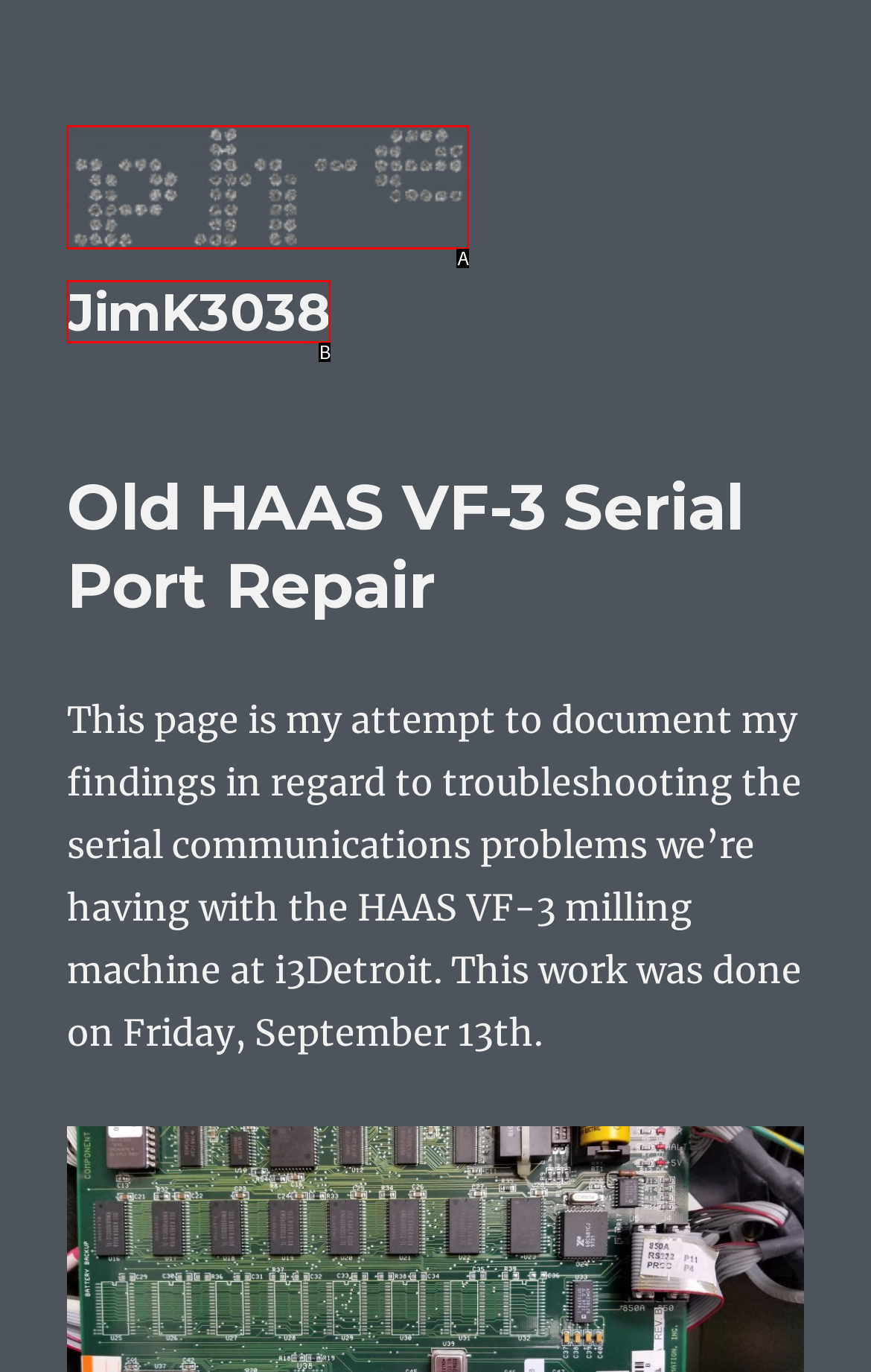Select the letter that corresponds to the description: JimK3038. Provide your answer using the option's letter.

B